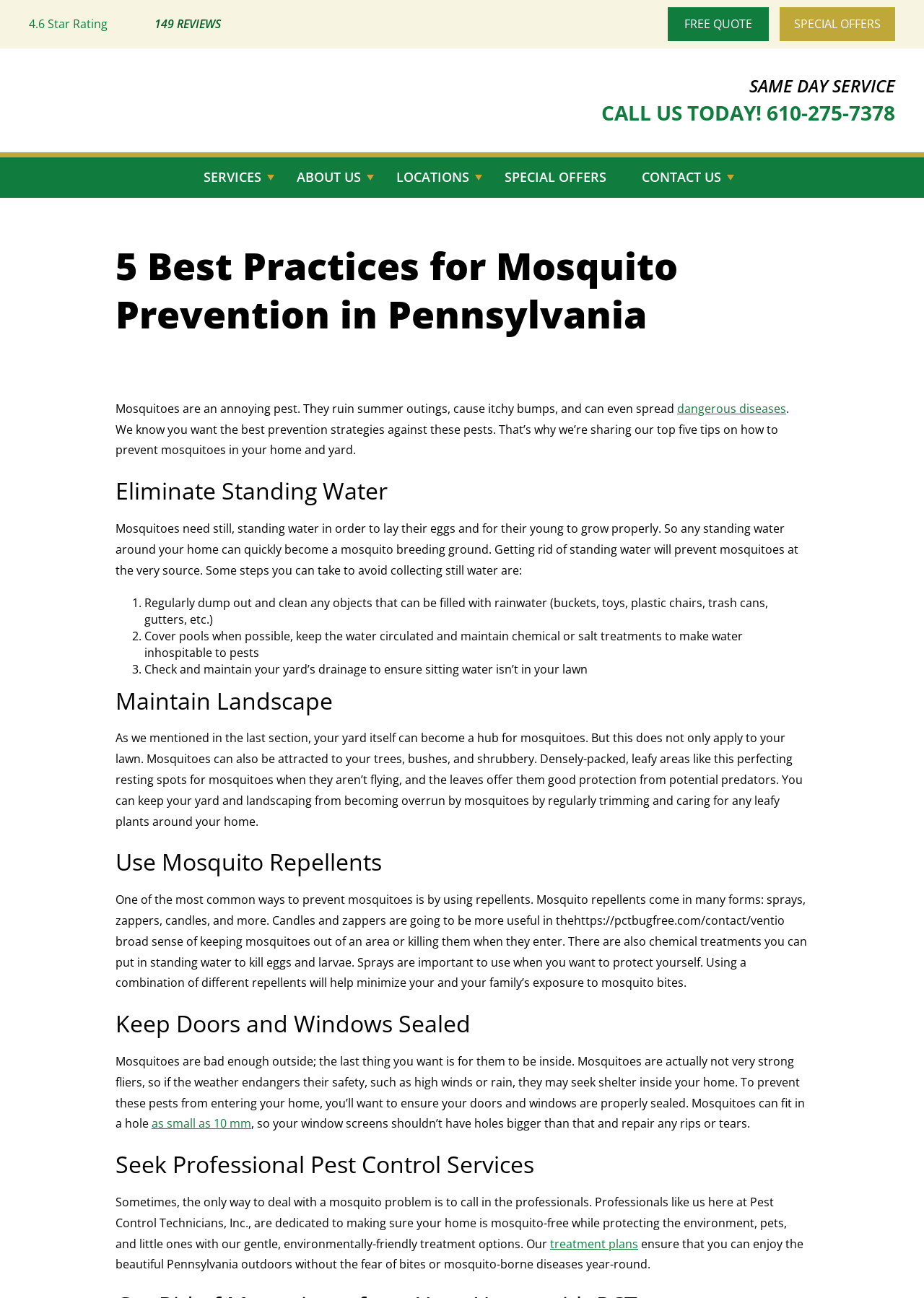Identify the bounding box for the described UI element: "Free Quote".

[0.723, 0.006, 0.832, 0.032]